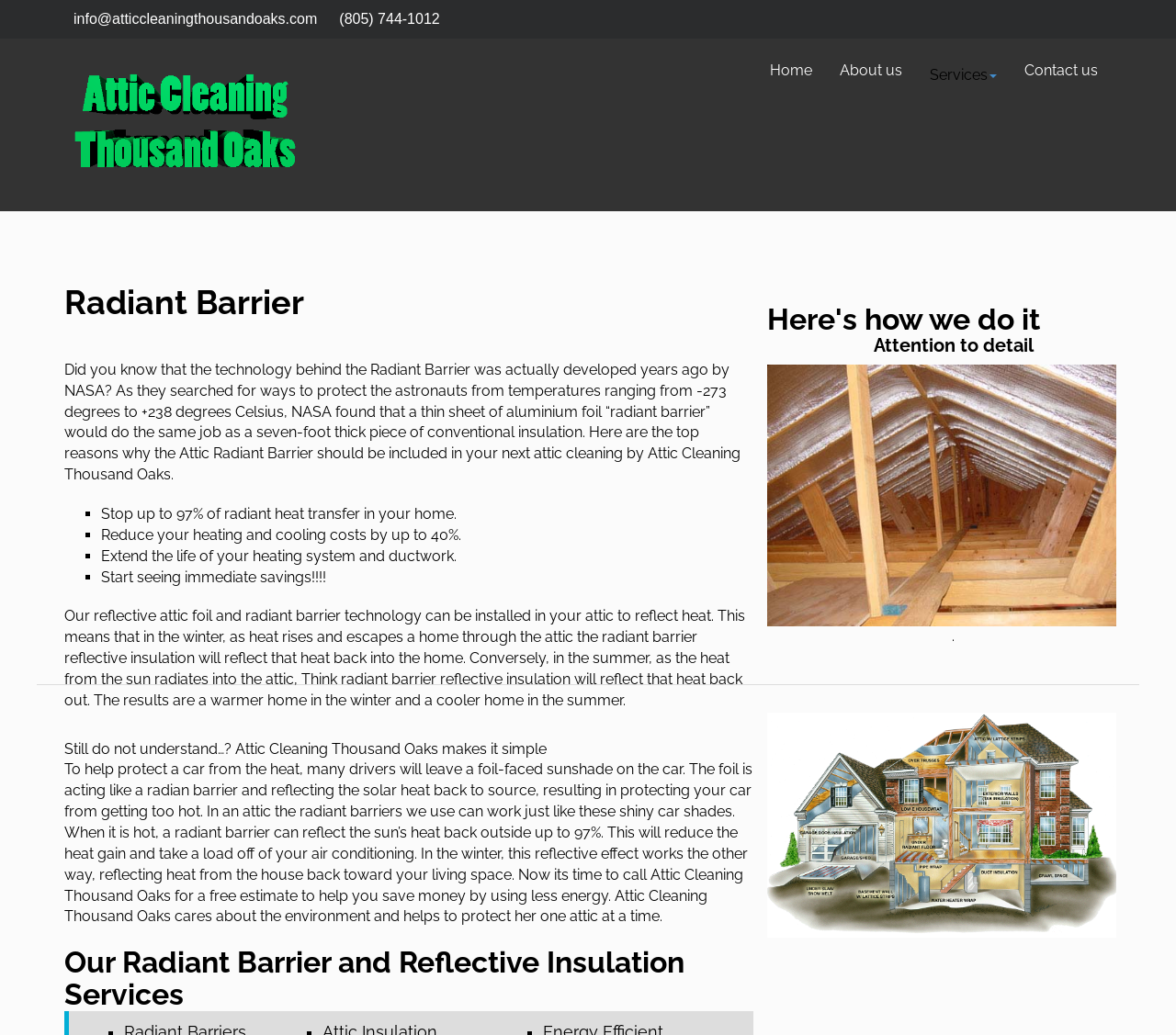With reference to the image, please provide a detailed answer to the following question: How much heat can Radiant Barrier reflect?

The webpage states that Radiant Barrier can reflect up to 97% of radiant heat transfer in a home. This means that it can effectively reduce heat gain in the summer and heat loss in the winter, leading to energy savings.